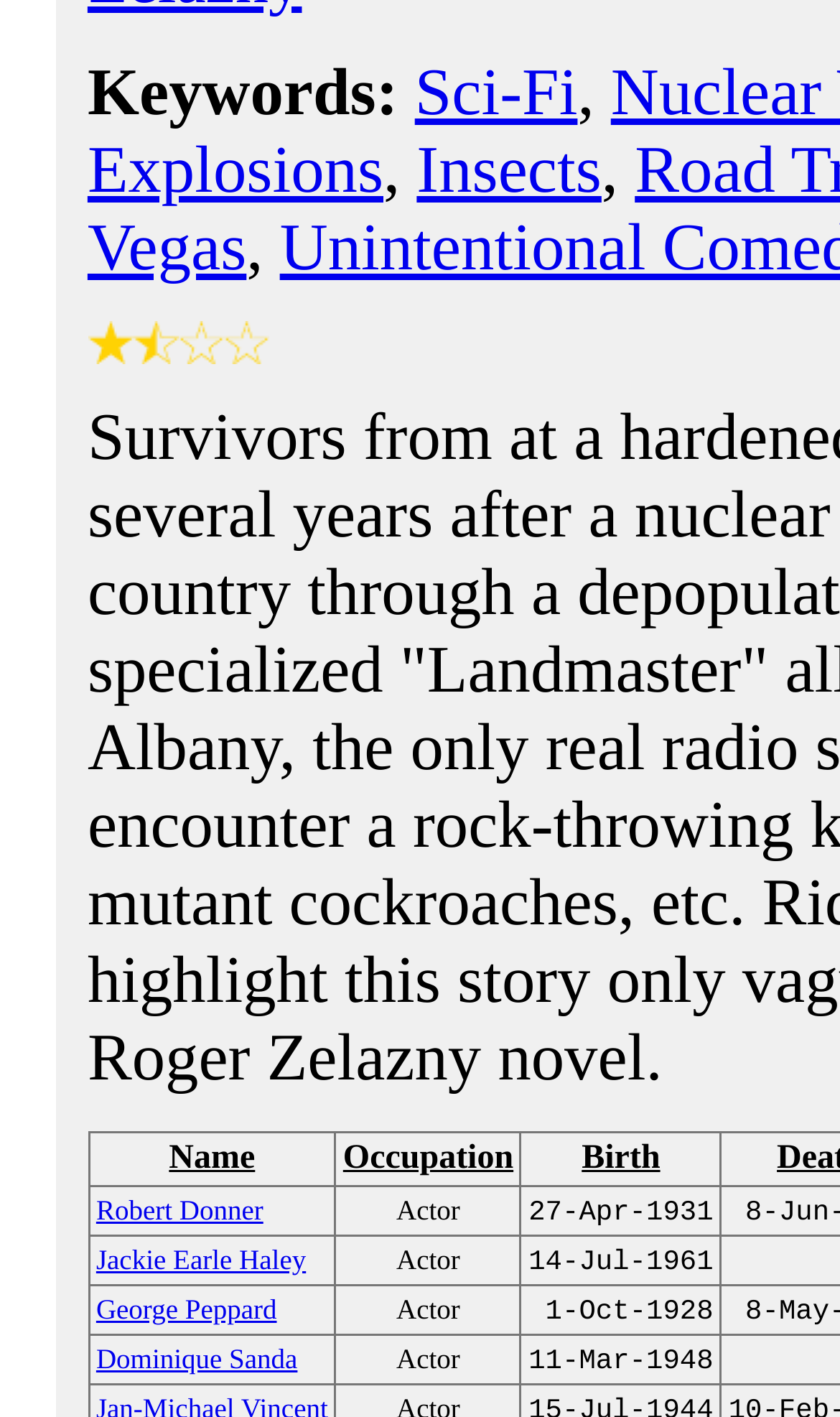Based on the element description "Jackie Earle Haley", predict the bounding box coordinates of the UI element.

[0.114, 0.876, 0.364, 0.902]